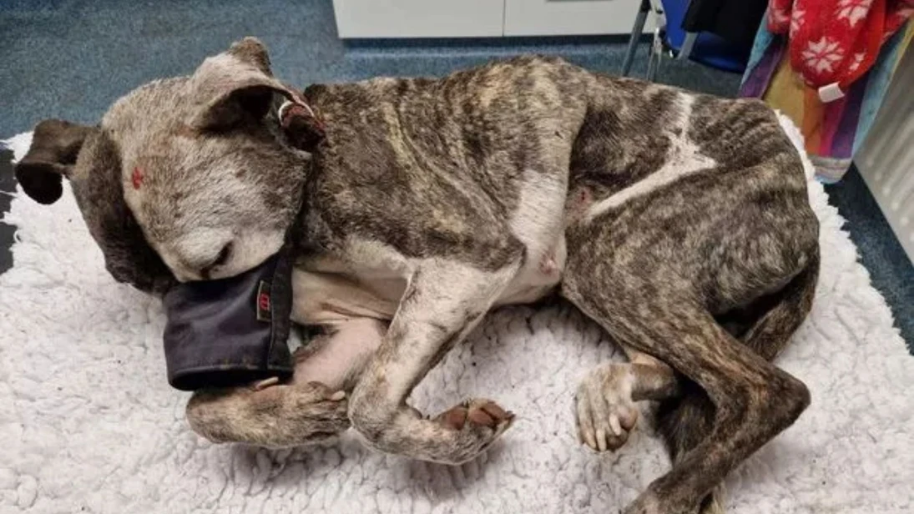Please provide a comprehensive response to the question below by analyzing the image: 
What is the dog resting its head on?

According to the caption, the dog's head is resting on a small black item, which could be a piece of clothing or a toy, but the exact nature of the item is not specified.